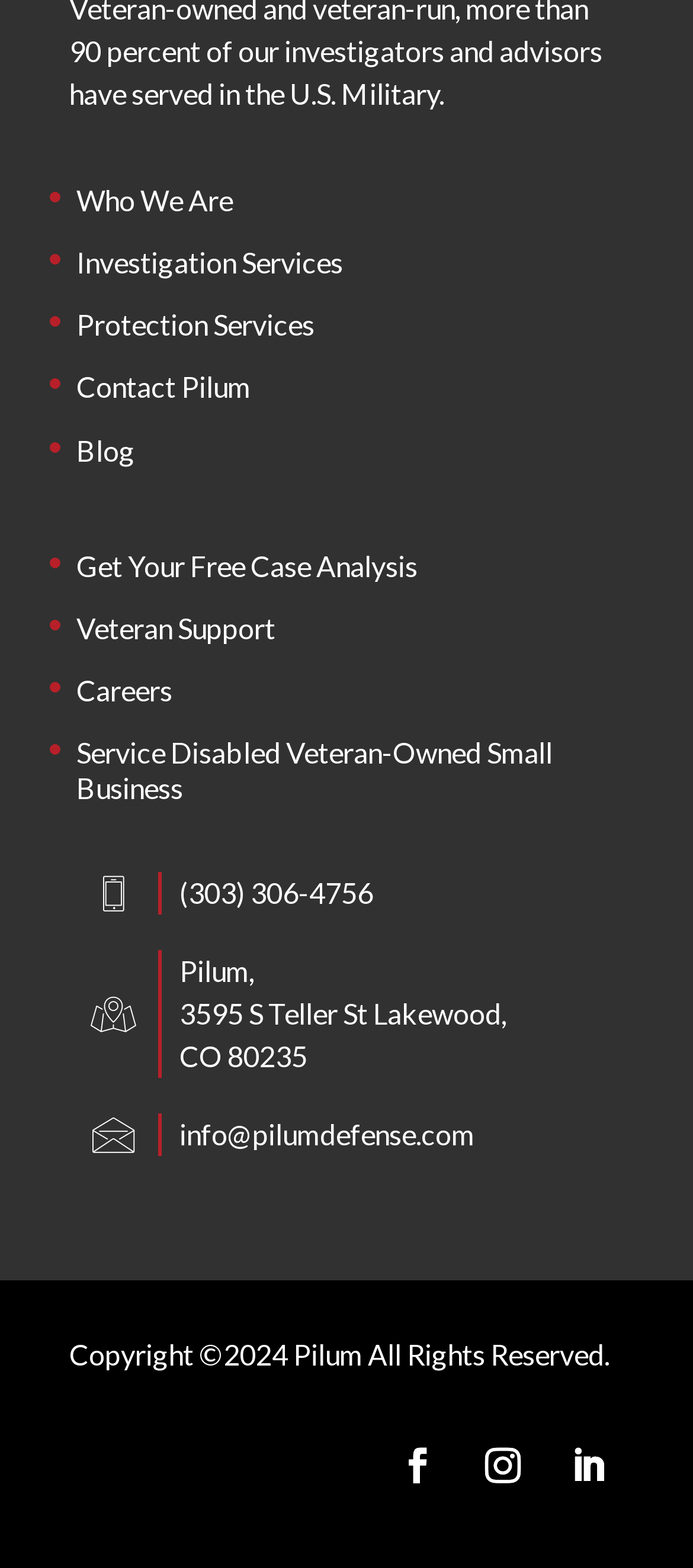Please reply to the following question with a single word or a short phrase:
What is the phone number listed on the webpage?

(303) 306-4756